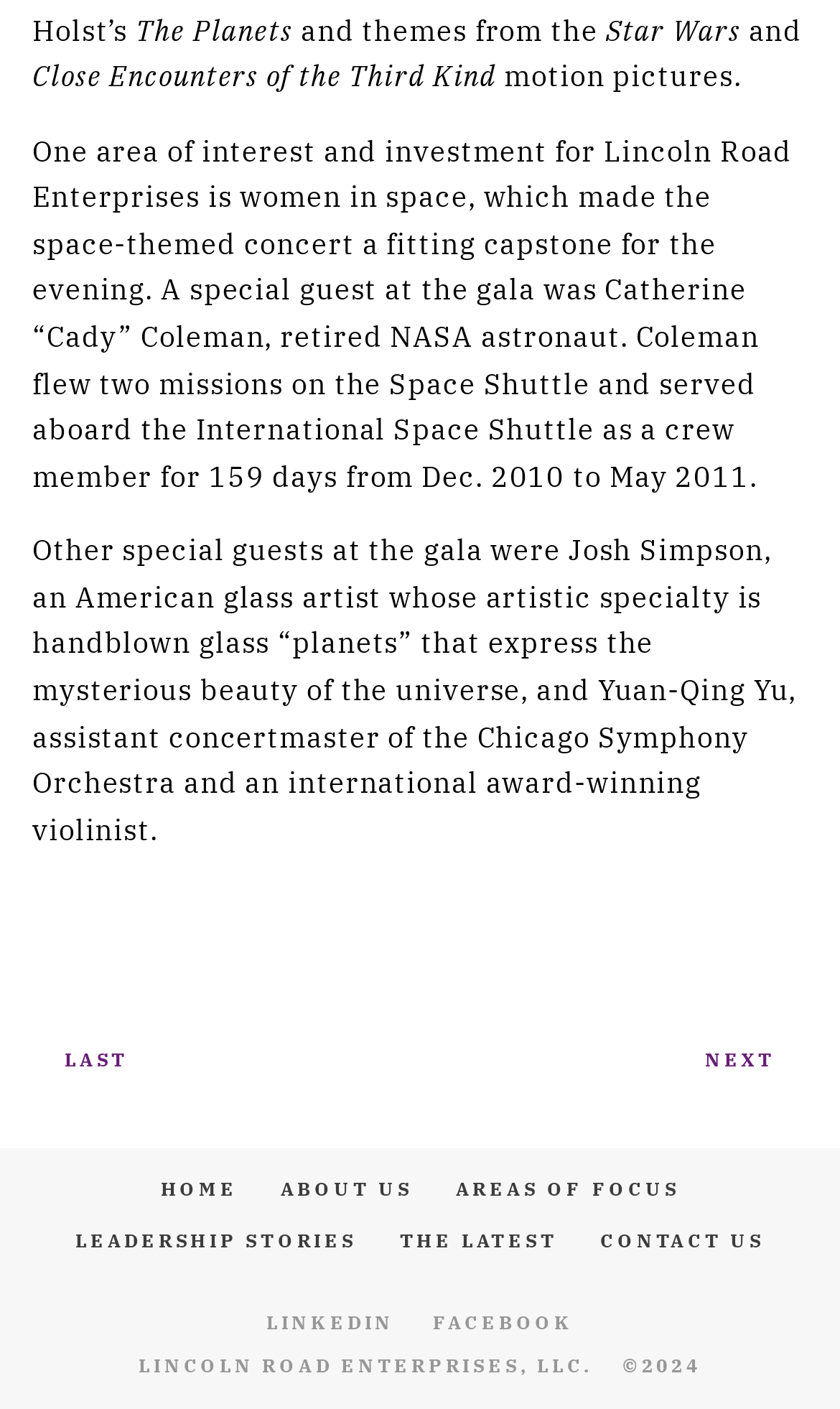Determine the bounding box coordinates of the element's region needed to click to follow the instruction: "read the latest news". Provide these coordinates as four float numbers between 0 and 1, formatted as [left, top, right, bottom].

[0.476, 0.872, 0.664, 0.89]